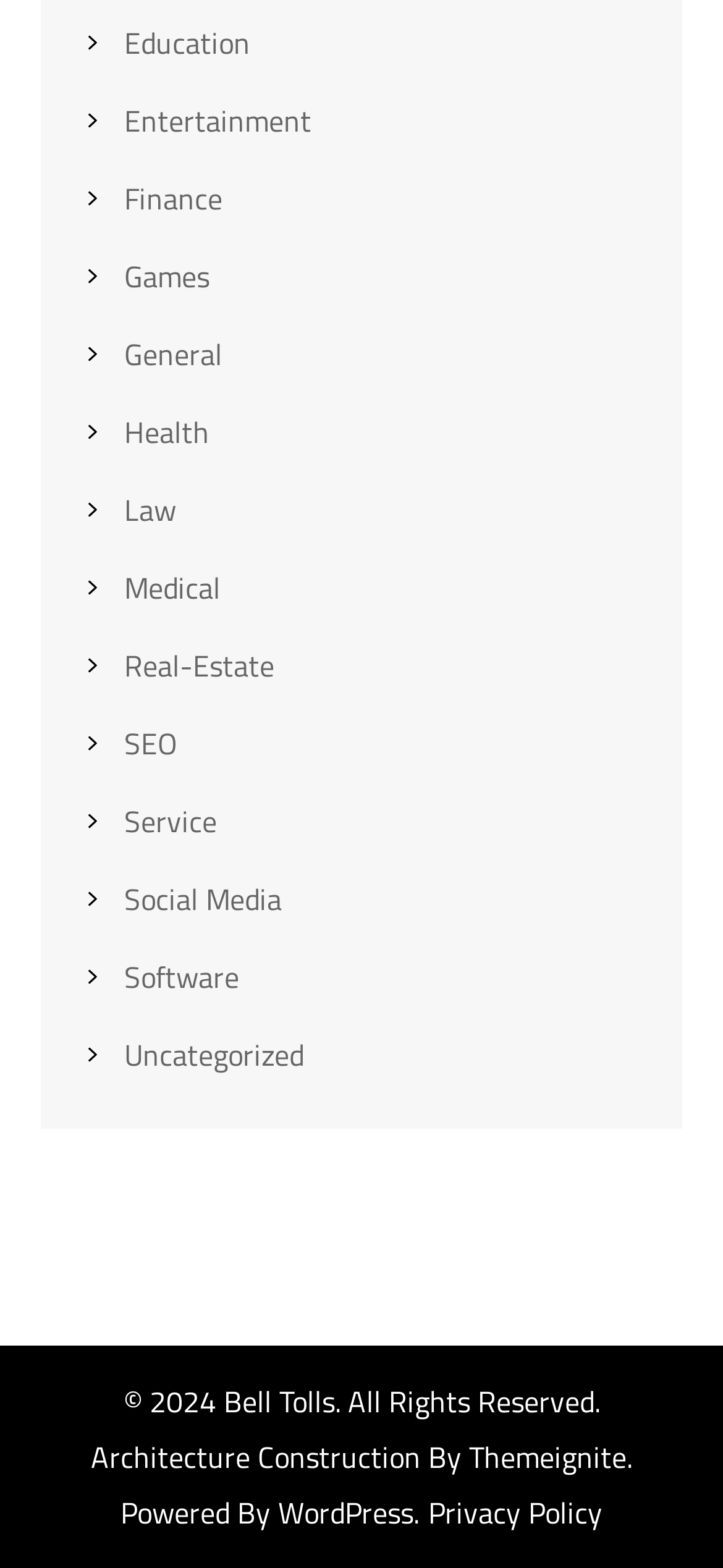What is the copyright year?
Please provide a single word or phrase as your answer based on the screenshot.

2024